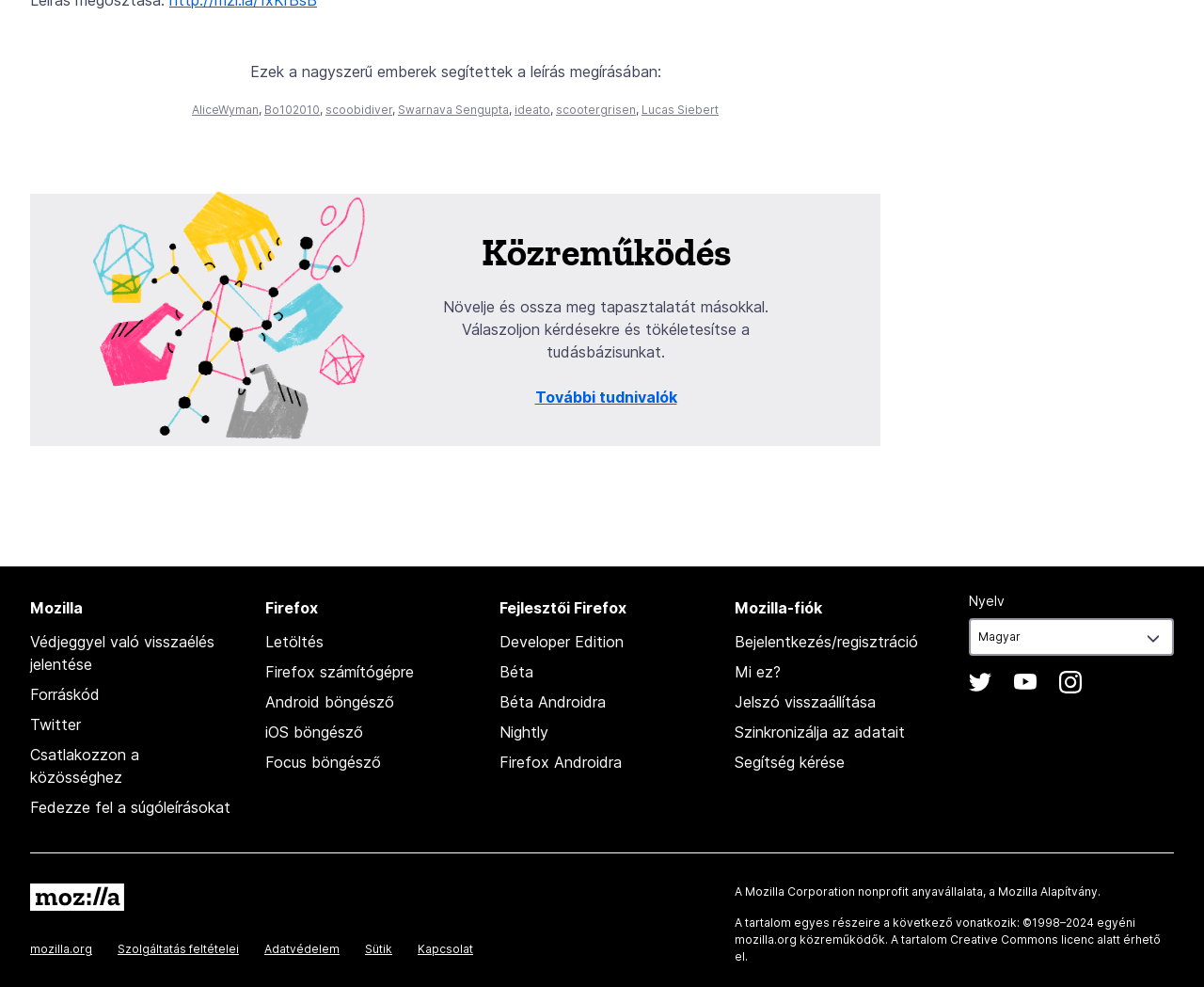Identify the coordinates of the bounding box for the element described below: "Fedezze fel a súgóleírásokat". Return the coordinates as four float numbers between 0 and 1: [left, top, right, bottom].

[0.025, 0.809, 0.191, 0.828]